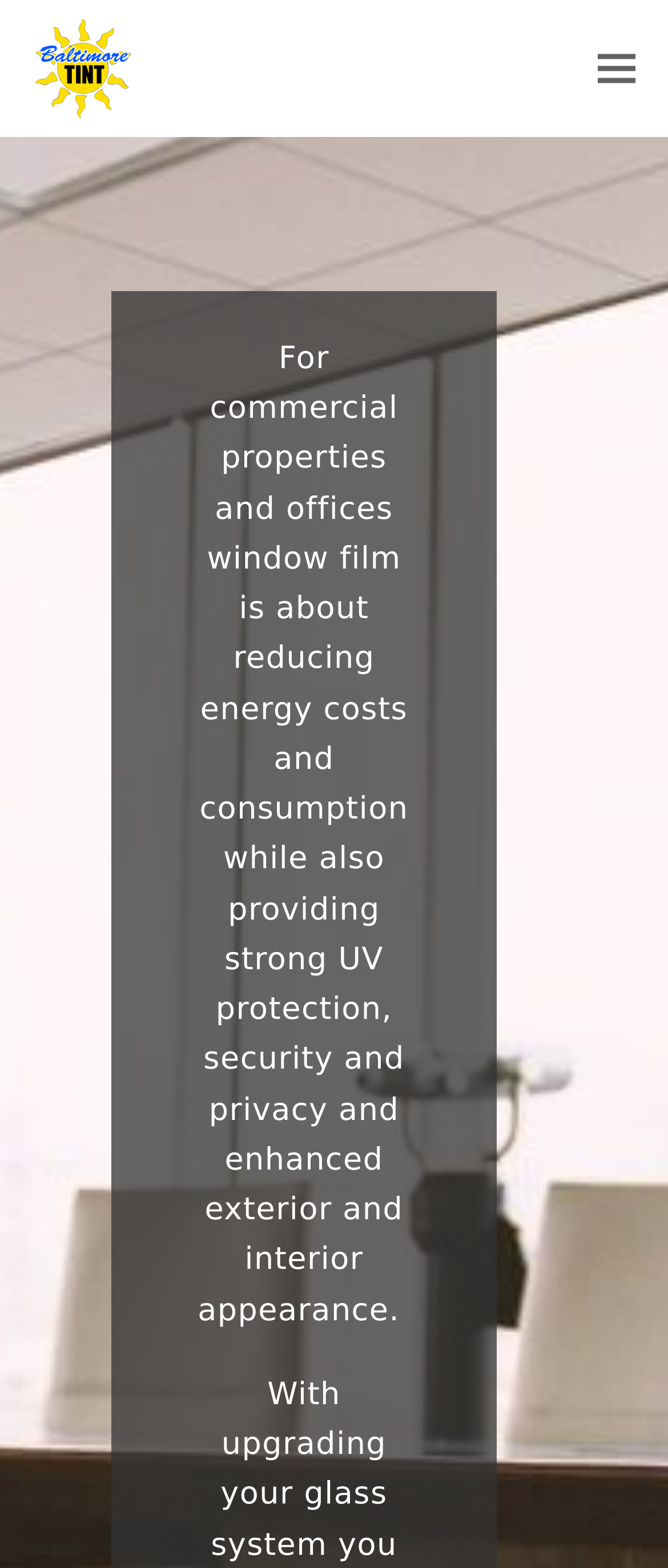Determine the bounding box coordinates for the HTML element mentioned in the following description: "aria-label="Toggle mobile menu"". The coordinates should be a list of four floats ranging from 0 to 1, represented as [left, top, right, bottom].

[0.894, 0.034, 0.95, 0.053]